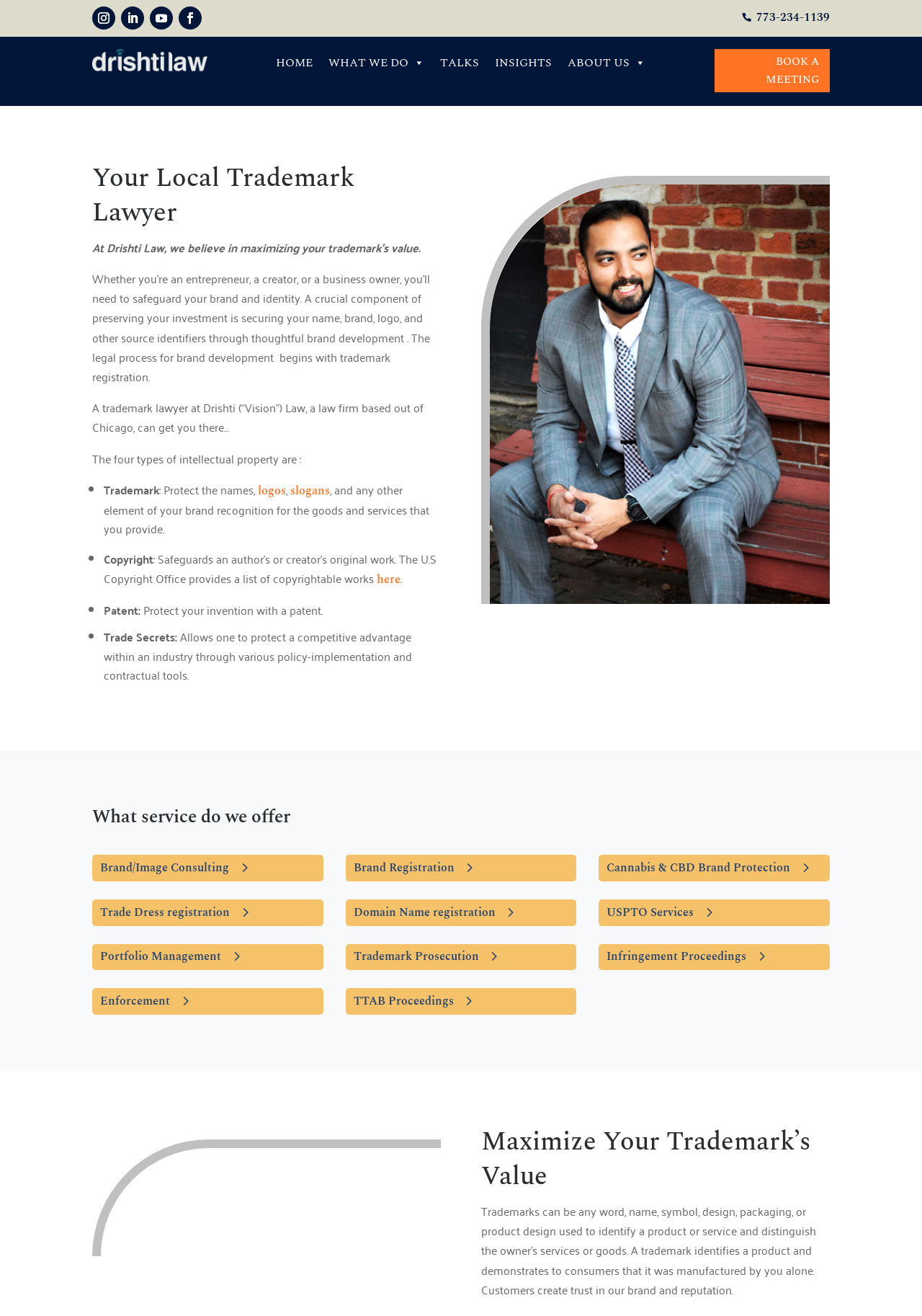What is the name of the law firm?
Please use the image to provide a one-word or short phrase answer.

Drishti Law